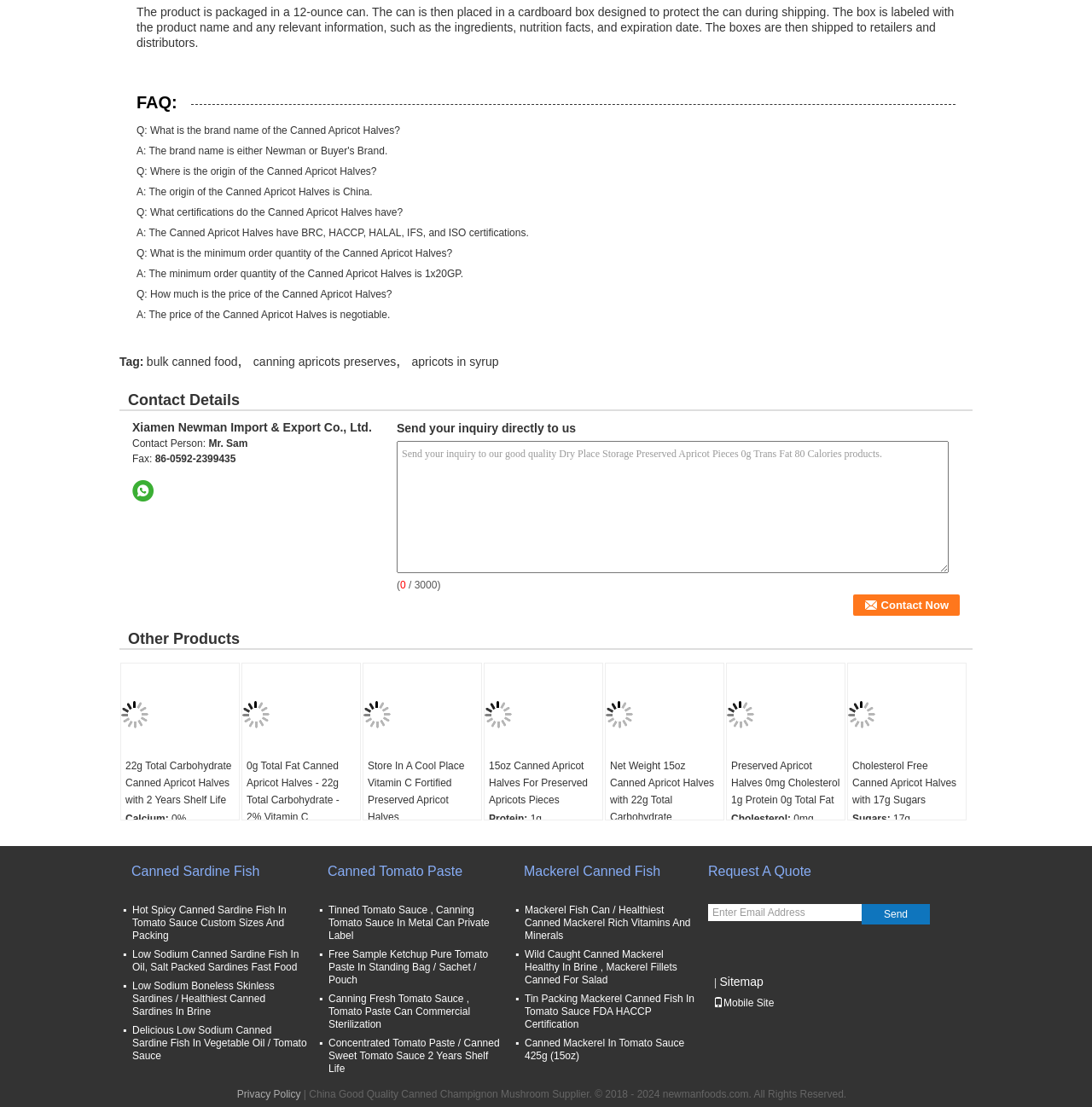What certifications do the Canned Apricot Halves have?
Answer with a single word or phrase by referring to the visual content.

BRC, HACCP, HALAL, IFS, and ISO